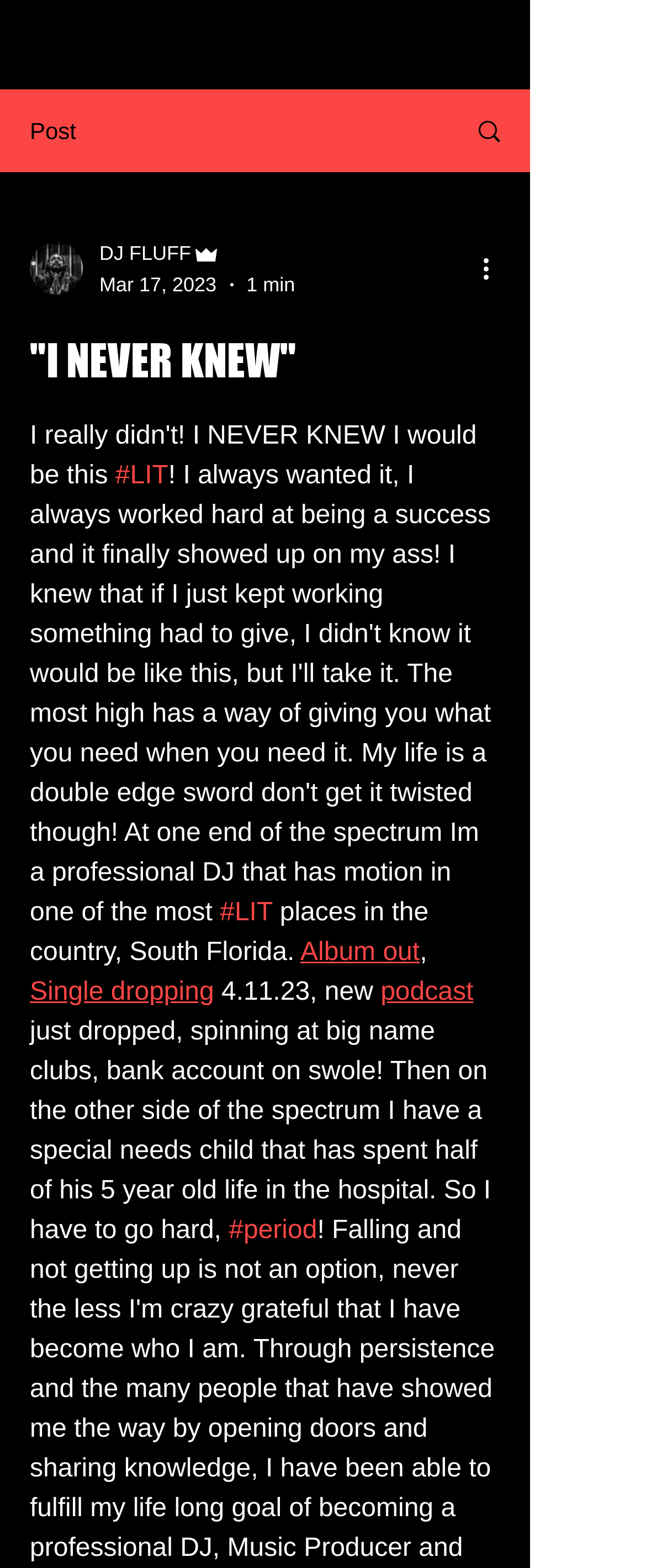Identify the bounding box coordinates for the UI element described as follows: Continue without consent. Use the format (top-left x, top-left y, bottom-right x, bottom-right y) and ensure all values are floating point numbers between 0 and 1.

None